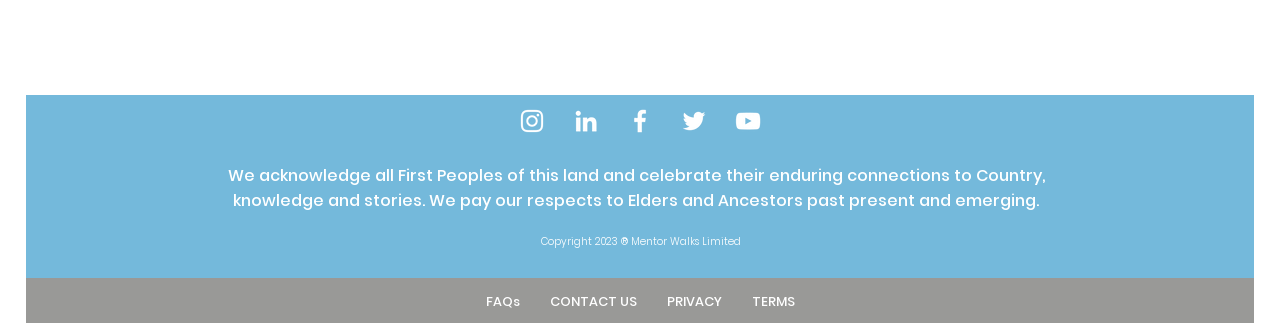What is the copyright year?
Respond with a short answer, either a single word or a phrase, based on the image.

2023